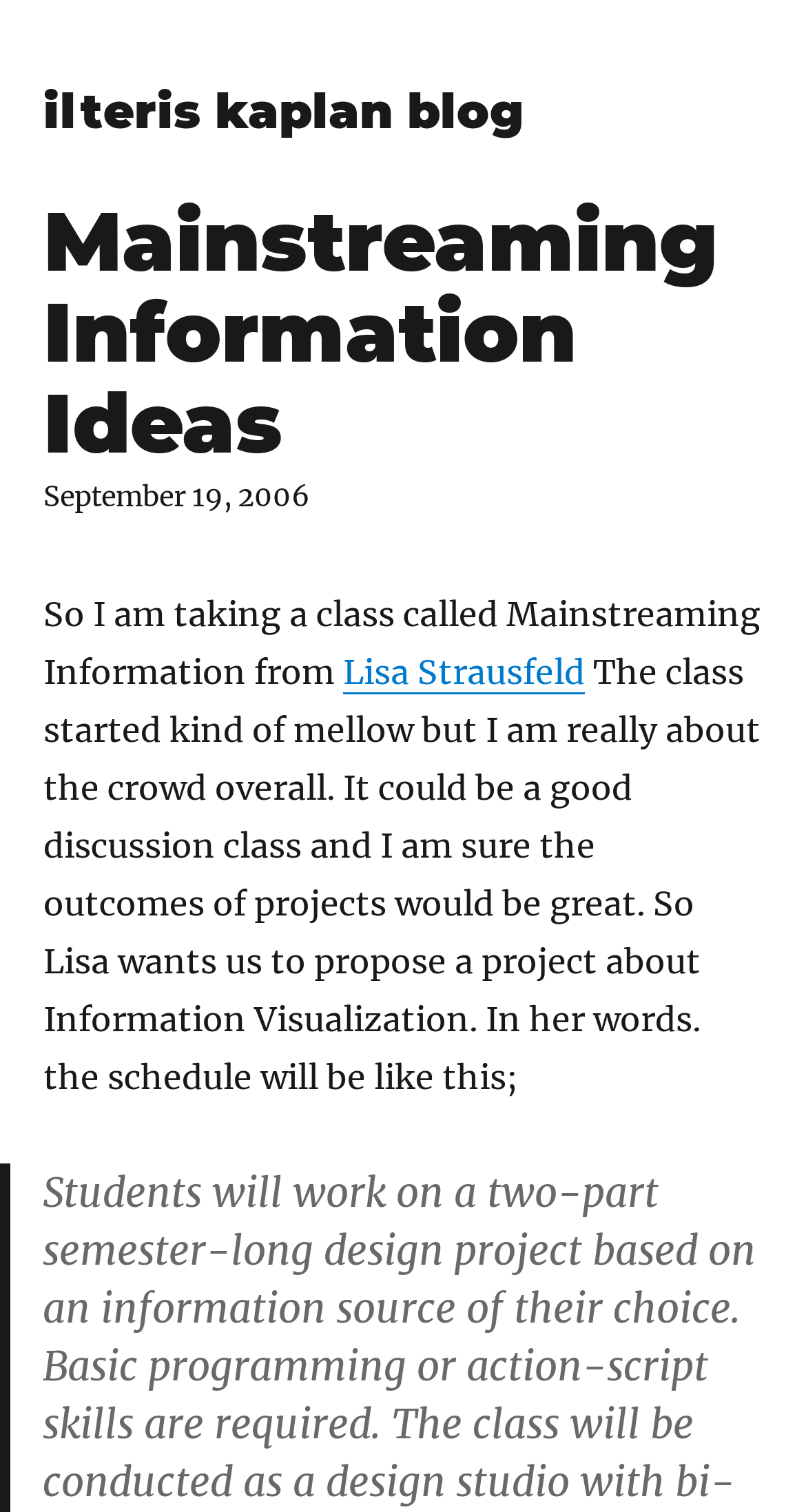Answer the question using only one word or a concise phrase: Who is the instructor of the class?

Lisa Strausfeld